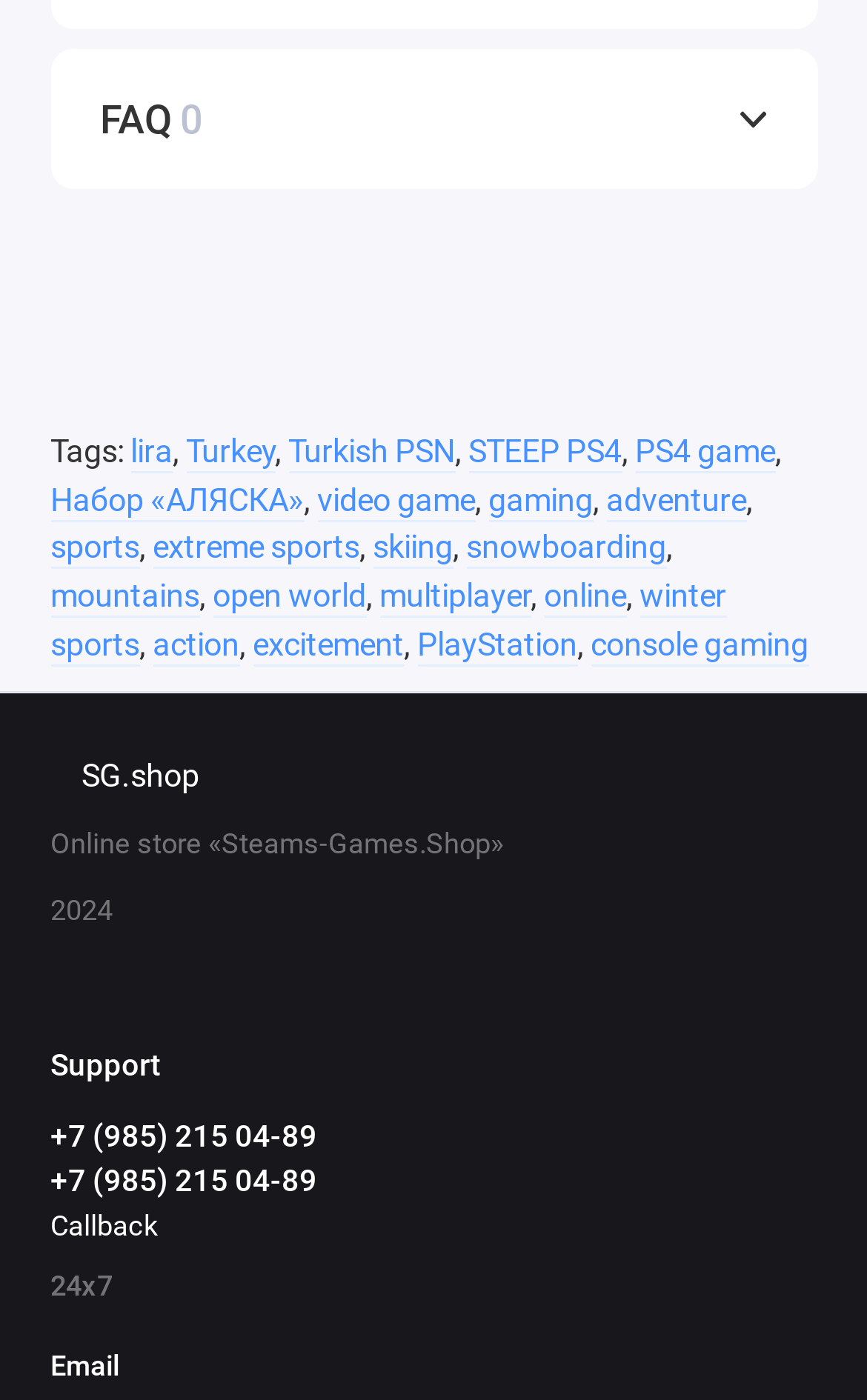Can you specify the bounding box coordinates of the area that needs to be clicked to fulfill the following instruction: "Contact support via phone"?

[0.058, 0.798, 0.365, 0.823]